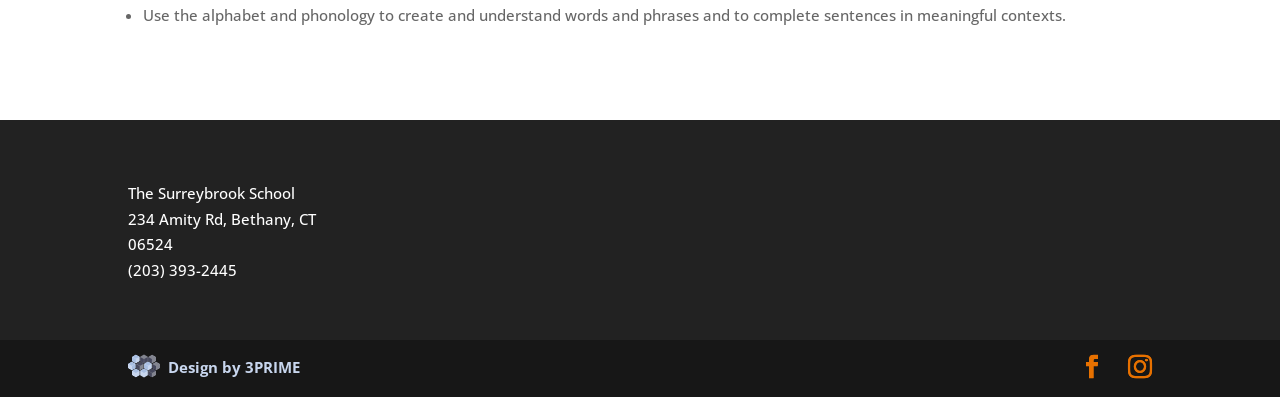What is the name of the school?
Kindly answer the question with as much detail as you can.

I found the name of the school by looking at the static text element that contains the school's name, which is 'The Surreybrook School', located at the top of the webpage.